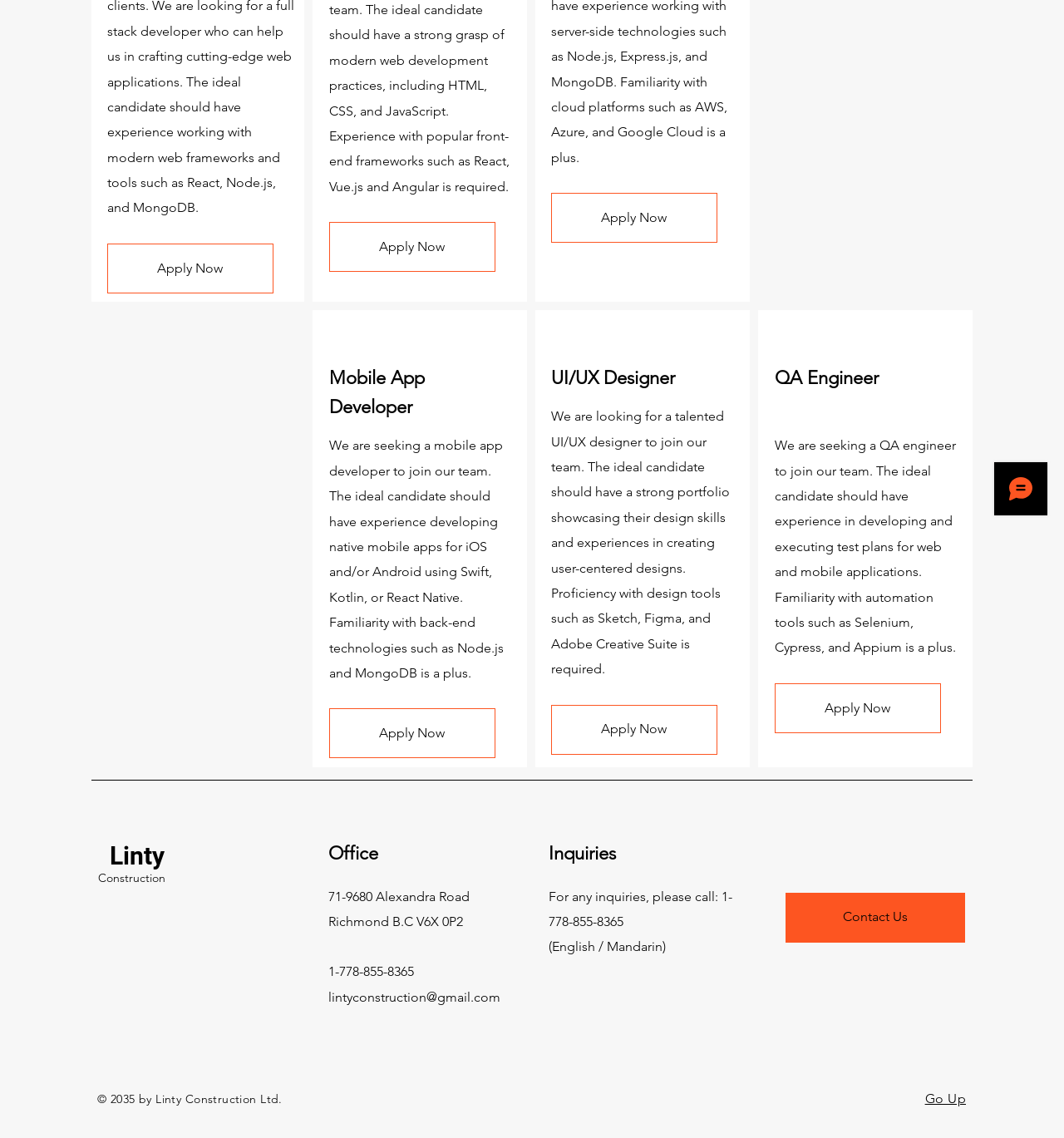Please determine the bounding box coordinates for the UI element described as: "Apply Now".

[0.309, 0.623, 0.466, 0.666]